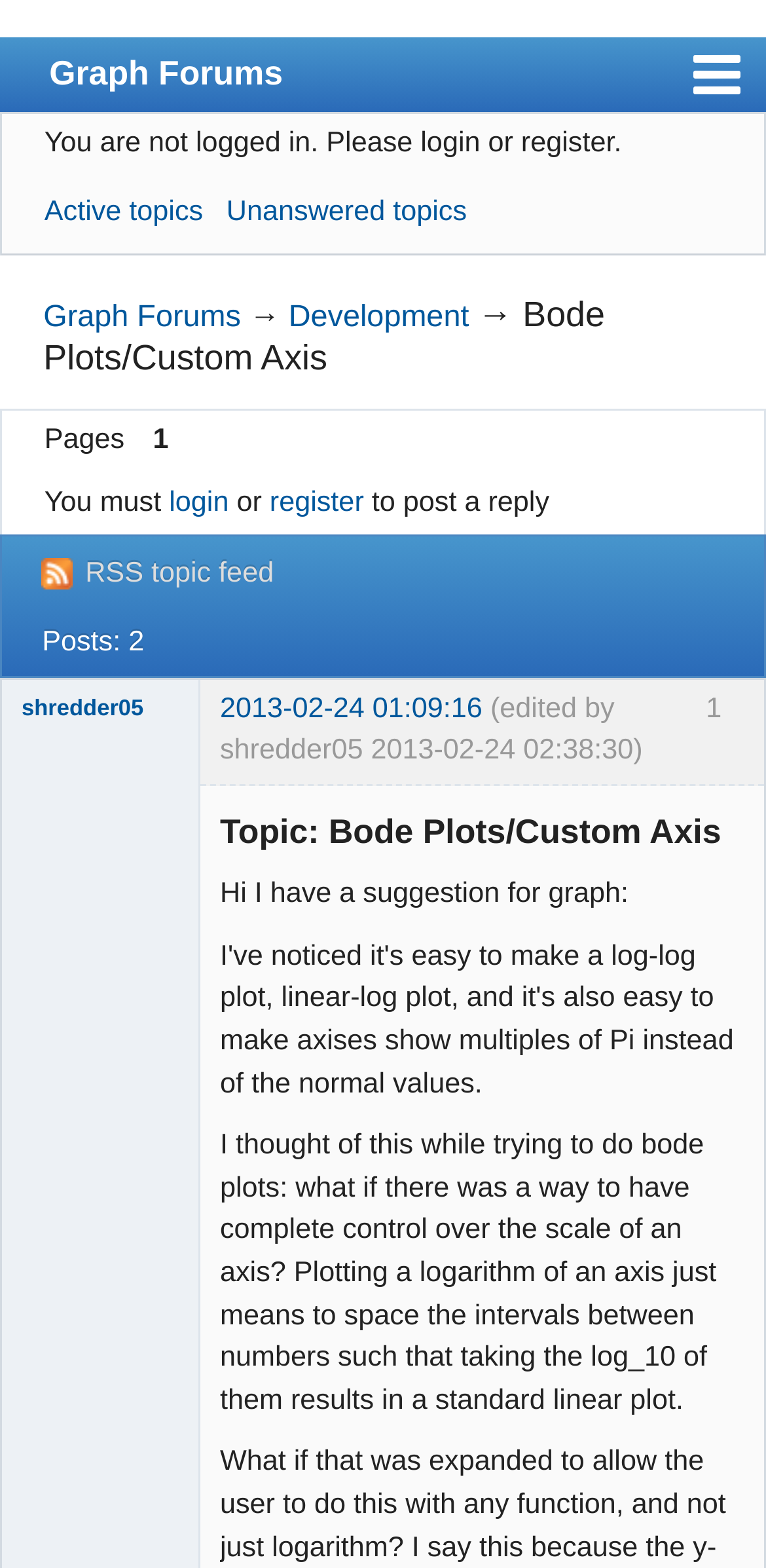Please give a succinct answer to the question in one word or phrase:
How many links are there in the top navigation menu?

7